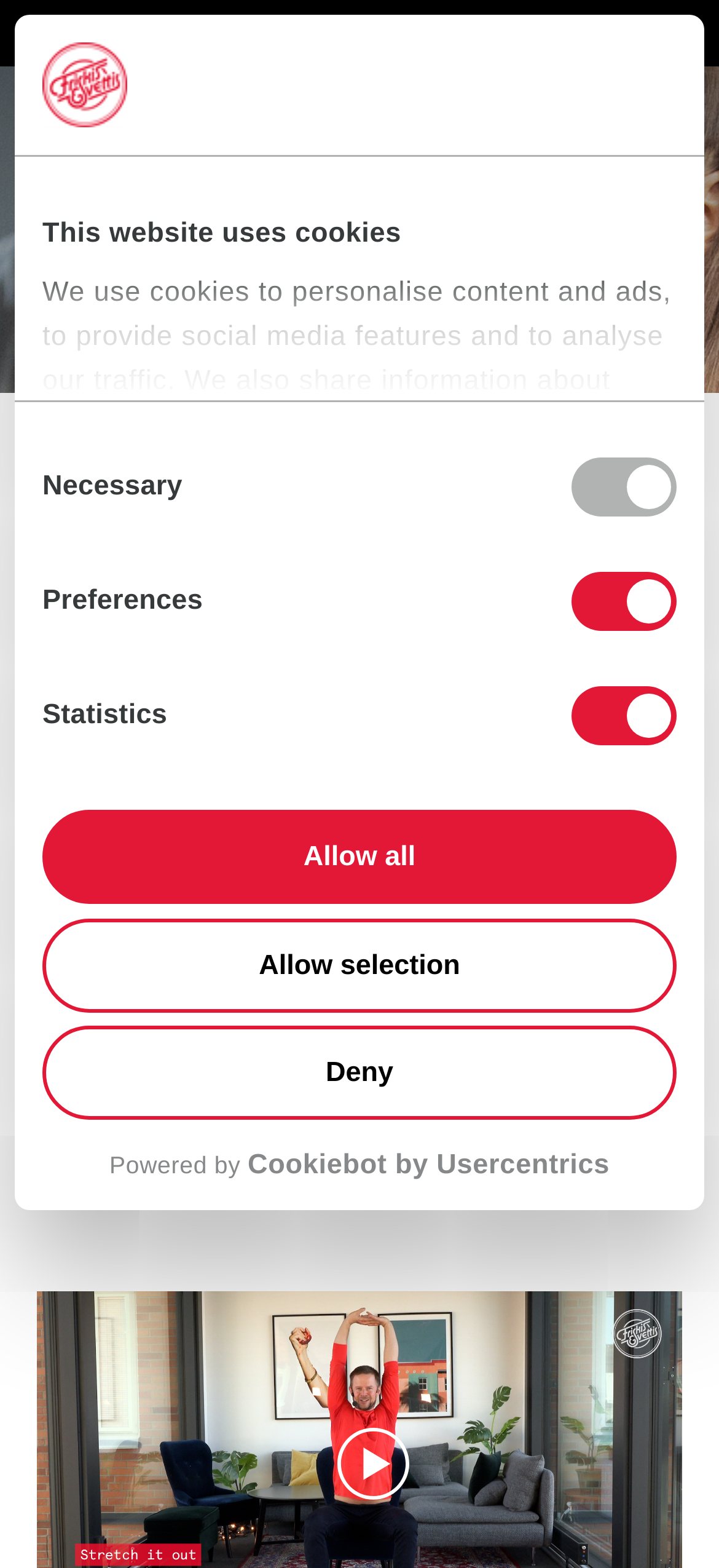Locate the headline of the webpage and generate its content.

Give yourself a Timeout!